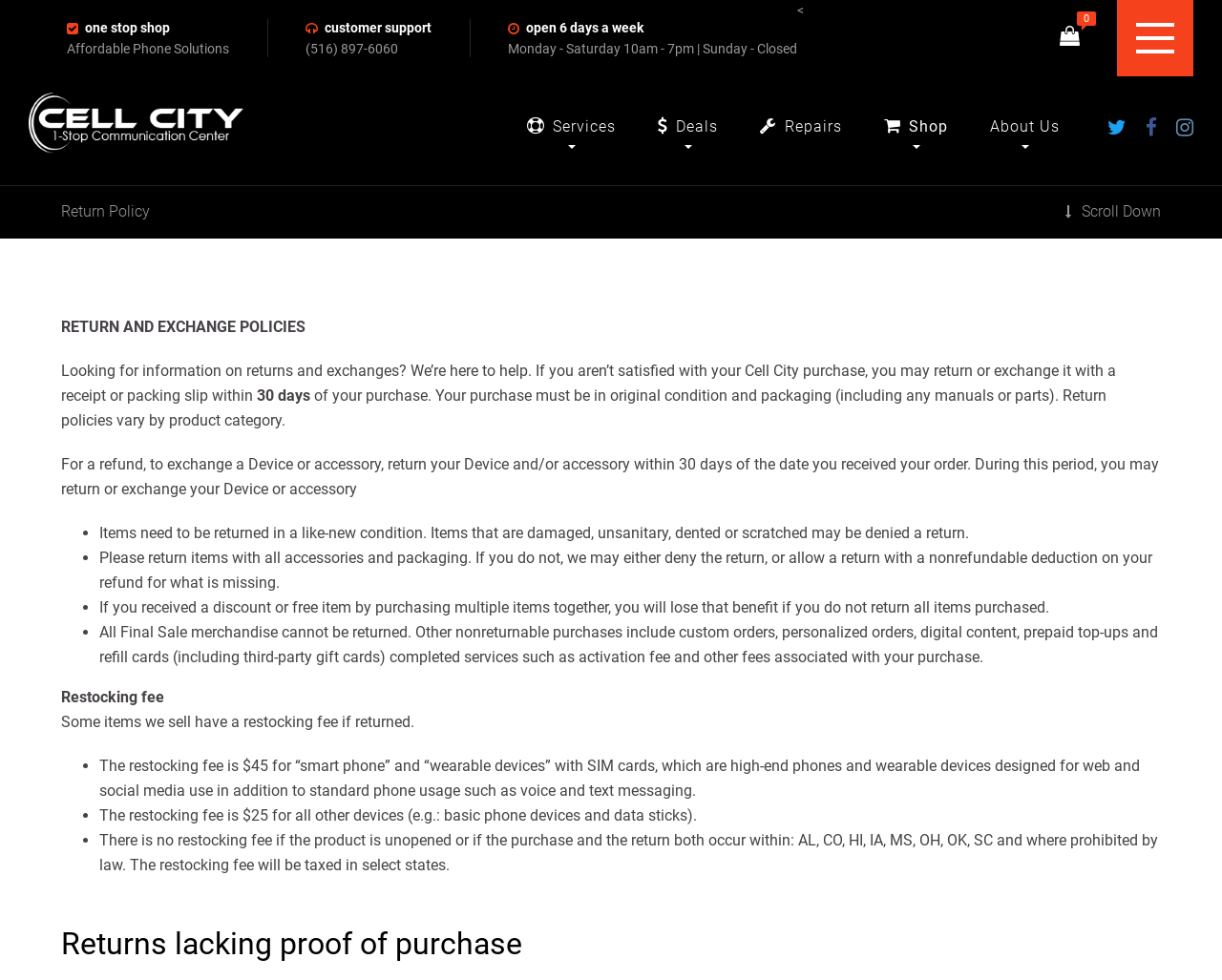Can all items be returned?
Using the visual information, respond with a single word or phrase.

No